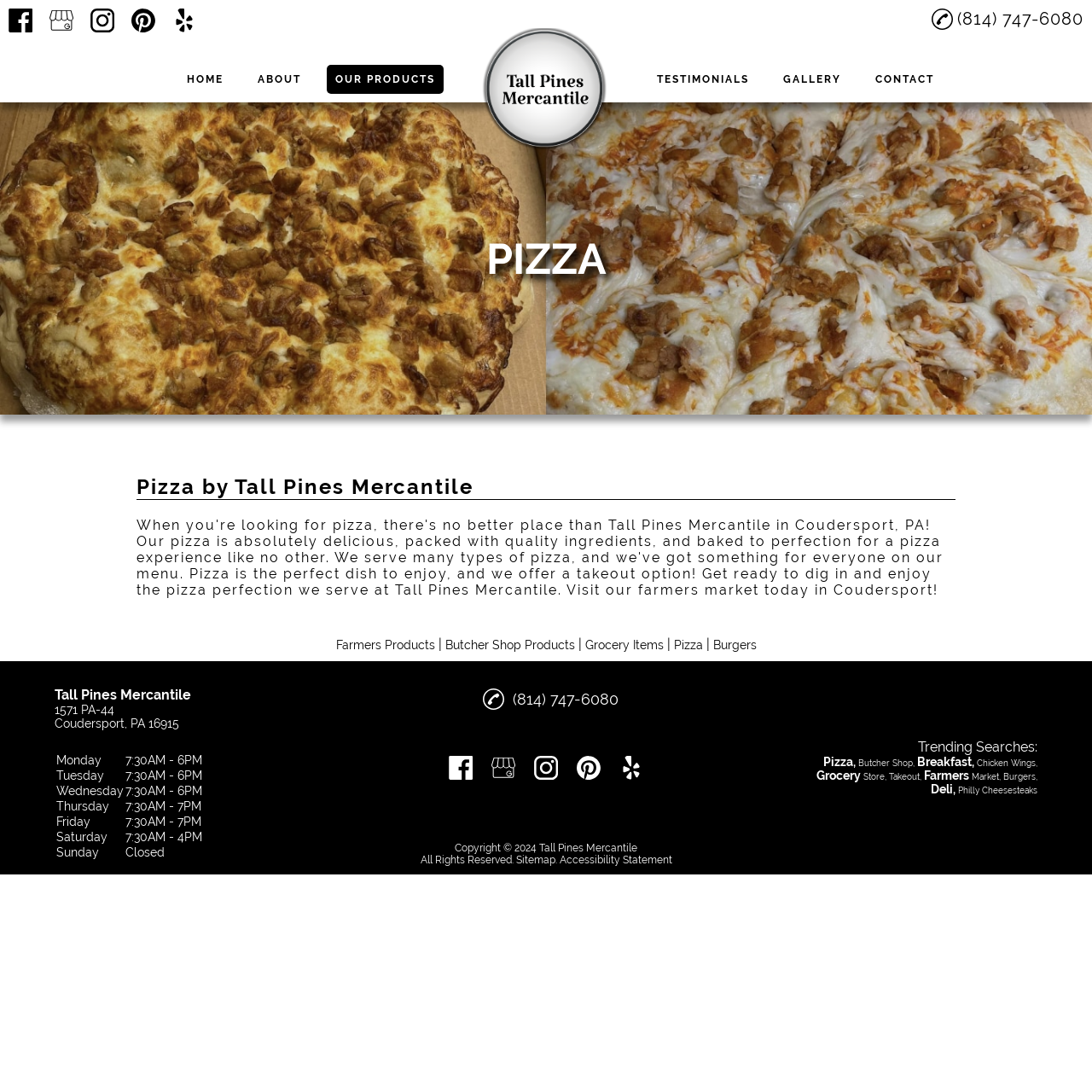What are the operating hours of Tall Pines Mercantile on Fridays?
Look at the webpage screenshot and answer the question with a detailed explanation.

I found the operating hours of Tall Pines Mercantile in the footer section of the webpage, which is presented in a table format. According to the table, the operating hours on Fridays are from 7:30AM to 7PM.